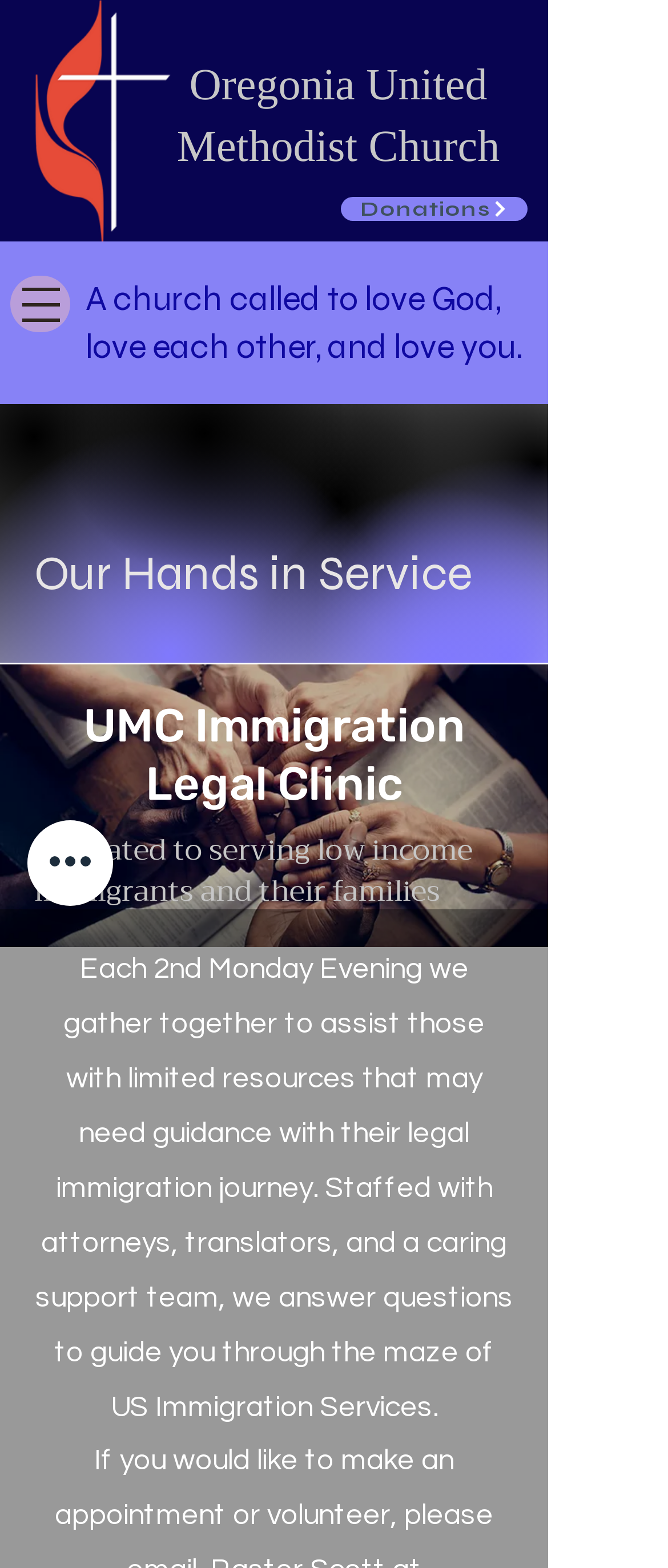Give a one-word or phrase response to the following question: What is the theme of the image on the webpage?

Praying Together